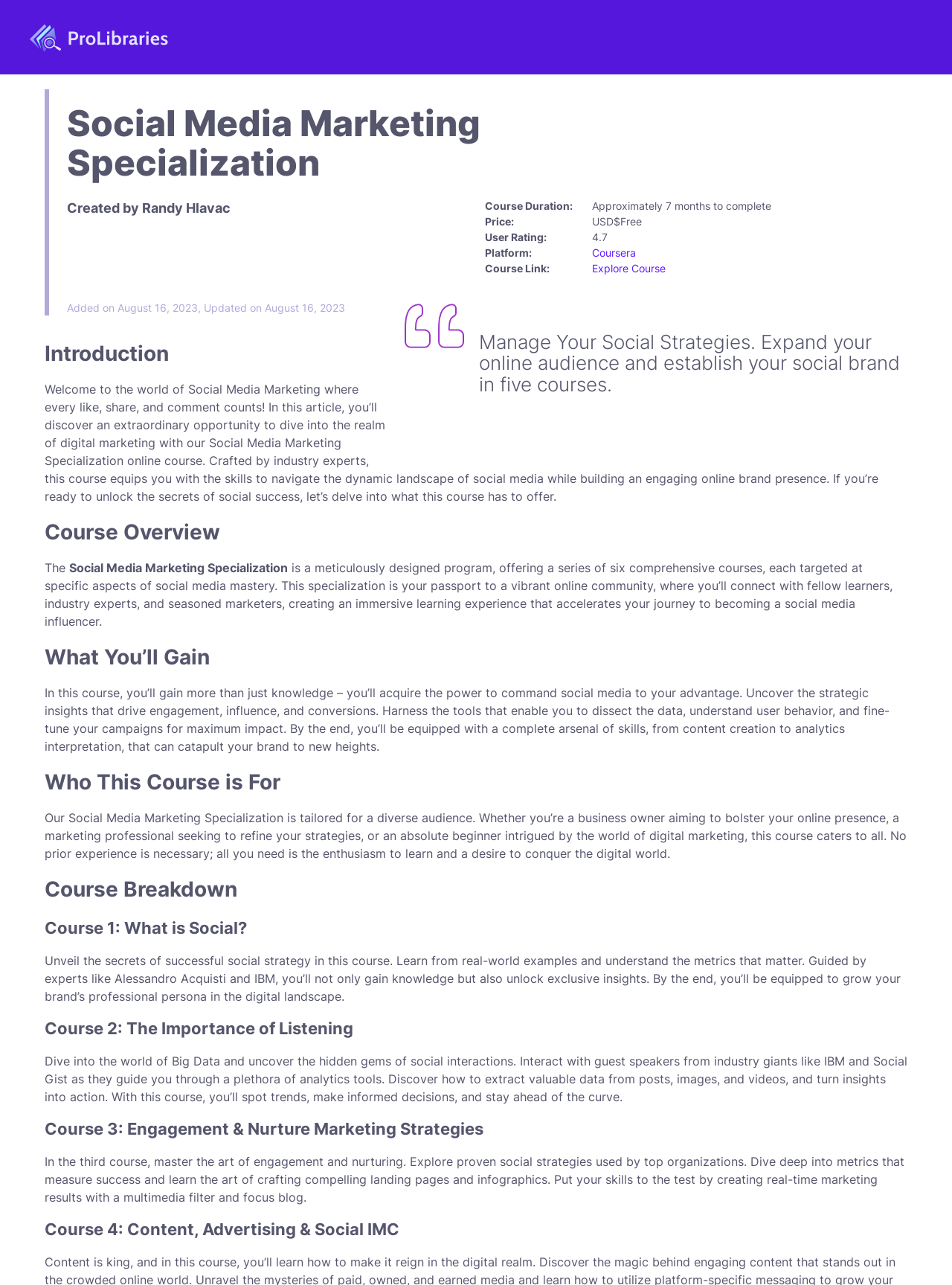Find the bounding box of the UI element described as: "ProLibraries". The bounding box coordinates should be given as four float values between 0 and 1, i.e., [left, top, right, bottom].

[0.031, 0.017, 0.177, 0.042]